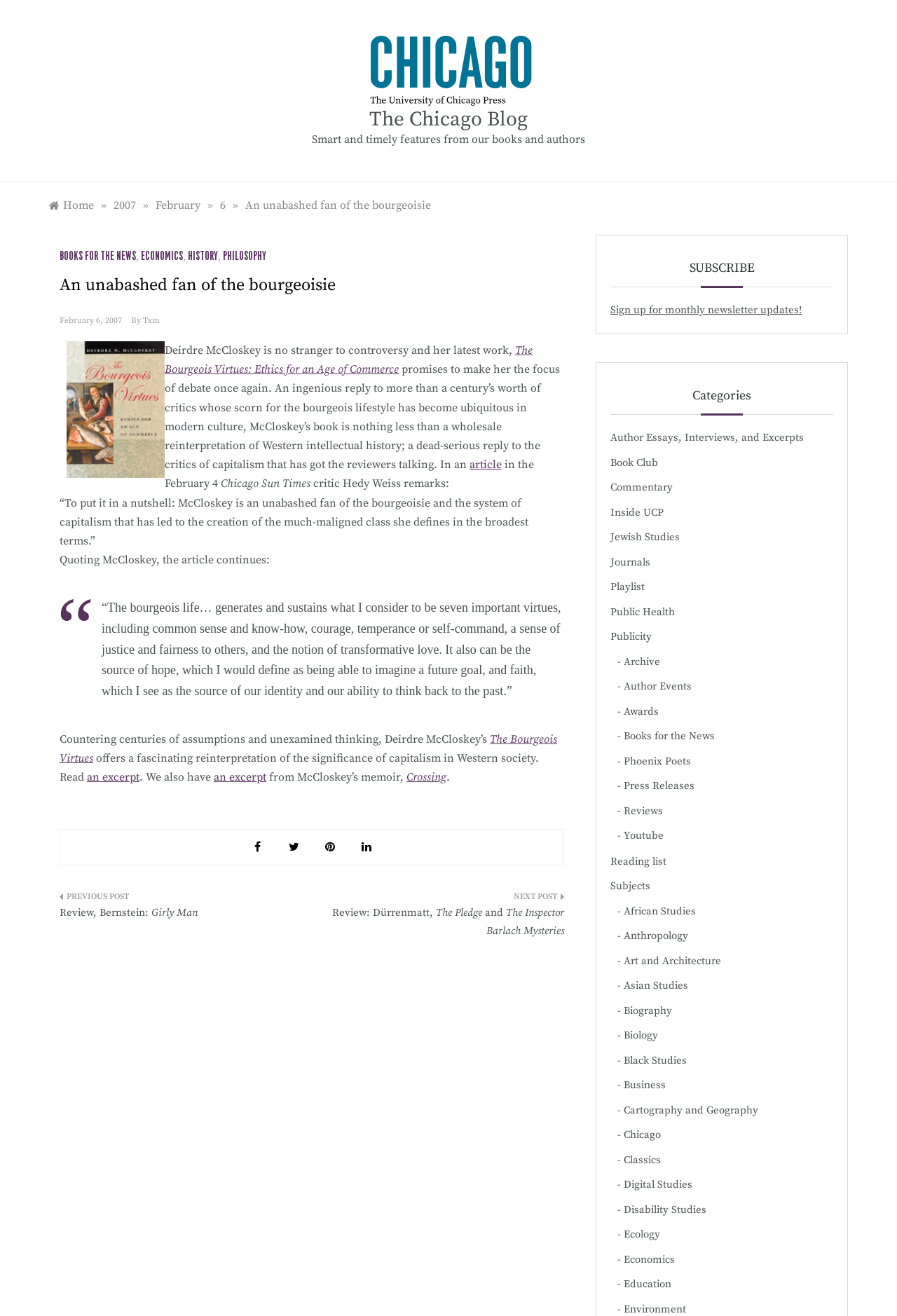Provide a brief response to the question using a single word or phrase: 
What is the name of the blog?

The Chicago Blog